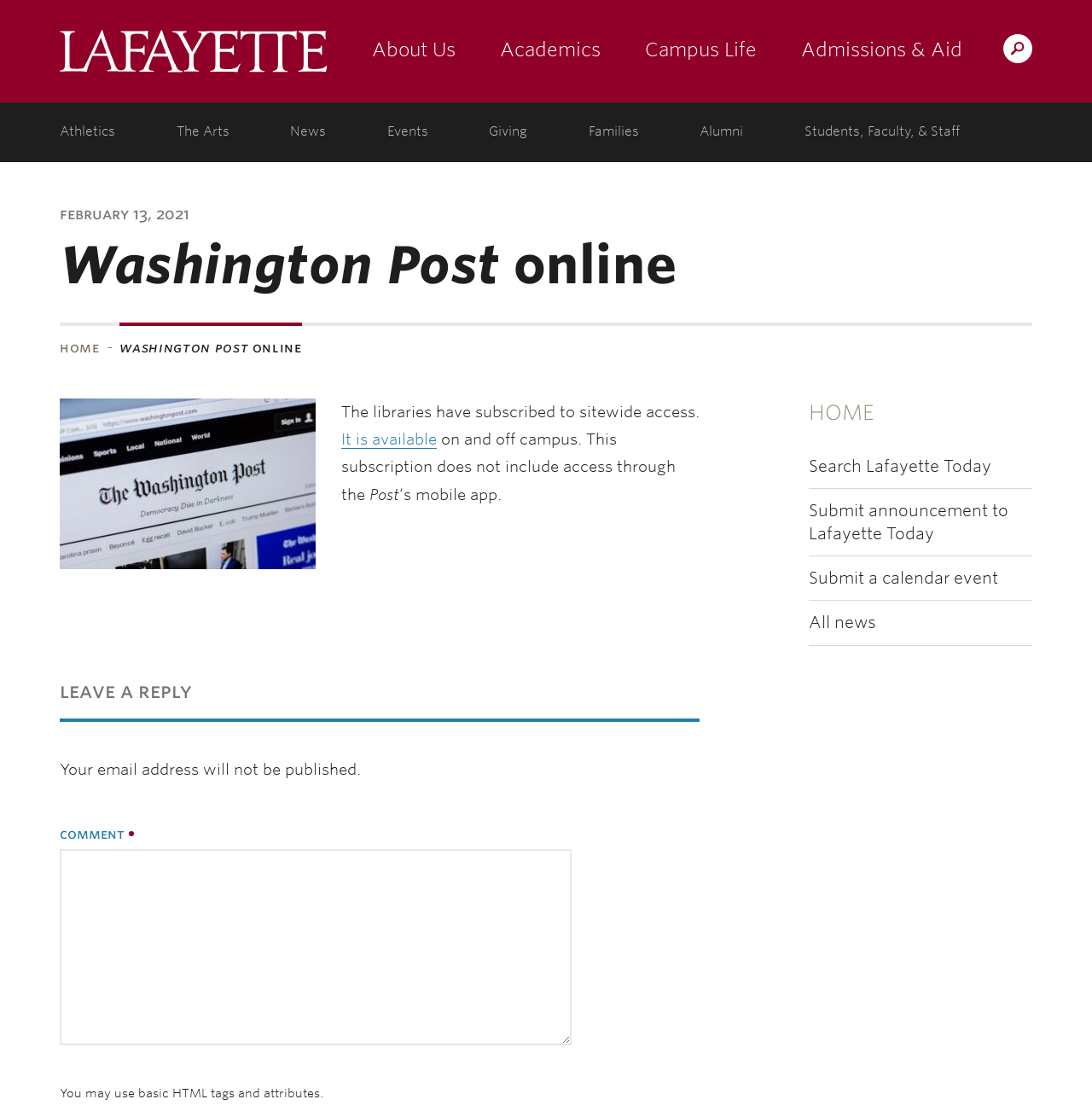Determine the bounding box coordinates for the UI element described. Format the coordinates as (top-left x, top-left y, bottom-right x, bottom-right y) and ensure all values are between 0 and 1. Element description: Submit announcement to Lafayette Today

[0.74, 0.44, 0.945, 0.5]